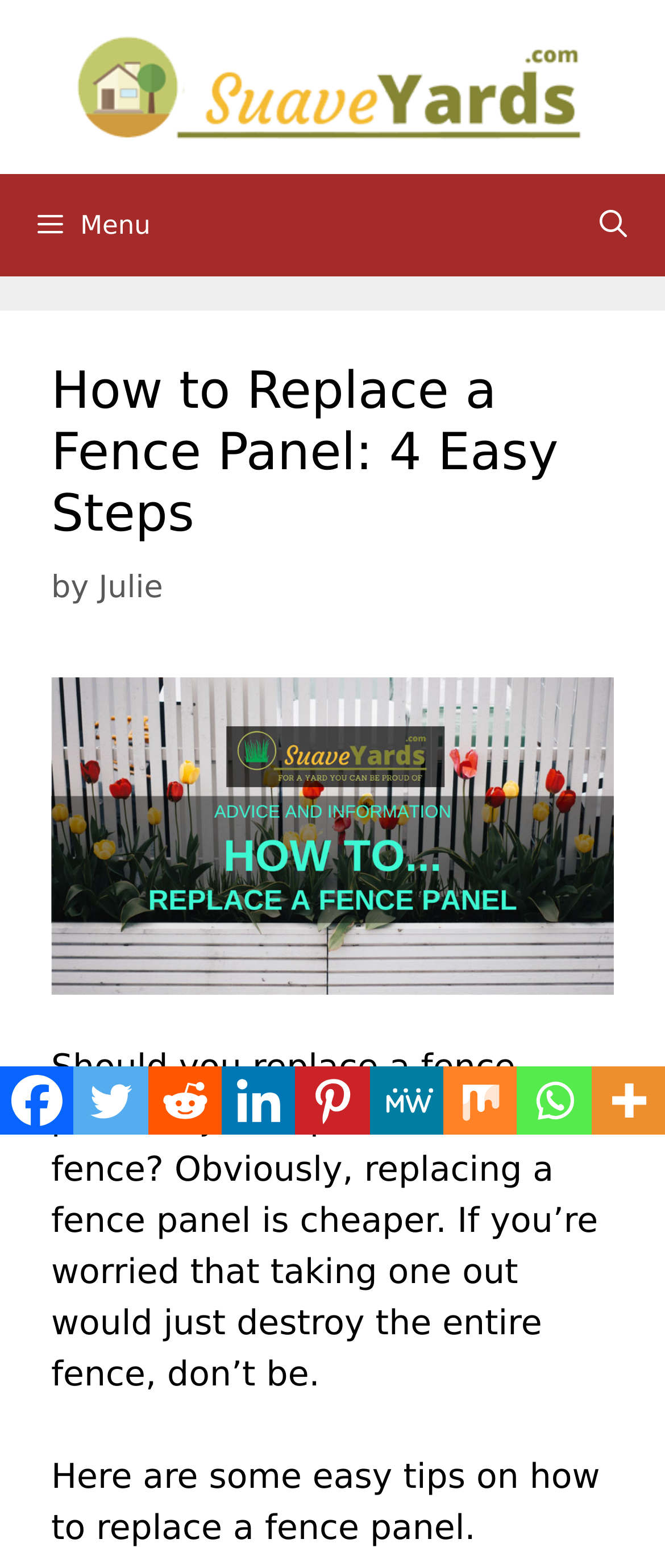How many social media links are available?
Please give a detailed and elaborate explanation in response to the question.

The social media links can be found at the bottom of the webpage, where there are links to Facebook, Twitter, Reddit, Linkedin, Pinterest, MeWe, Mix, and Whatsapp, totaling 8 links.